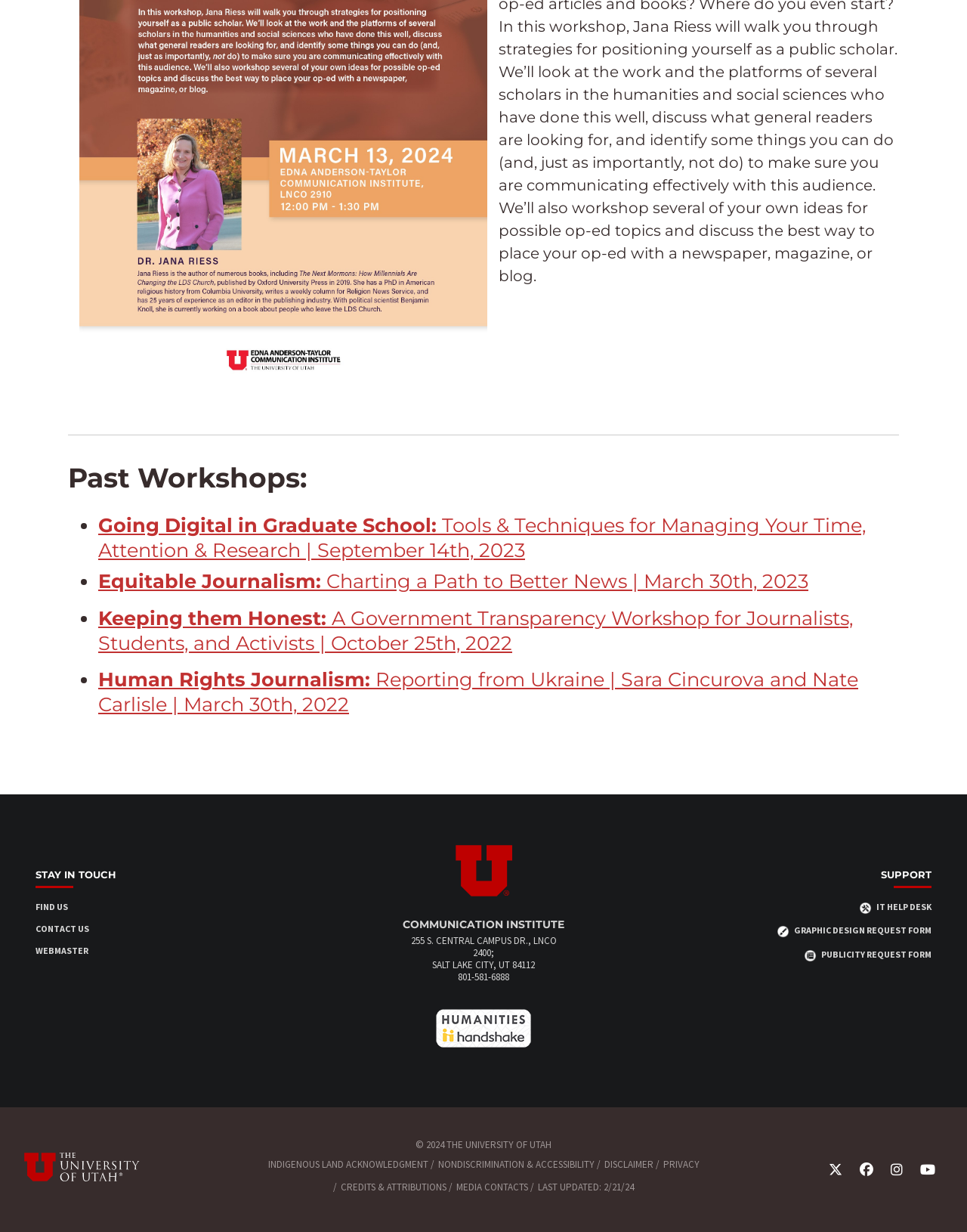Using the details in the image, give a detailed response to the question below:
What is the purpose of the 'Past Workshops:' section?

I inferred the purpose of the 'Past Workshops:' section by looking at the heading element with the text 'Past Workshops:' located at [0.07, 0.373, 0.93, 0.402] and the list of links and headings that follow it, which appear to be descriptions of past workshops.